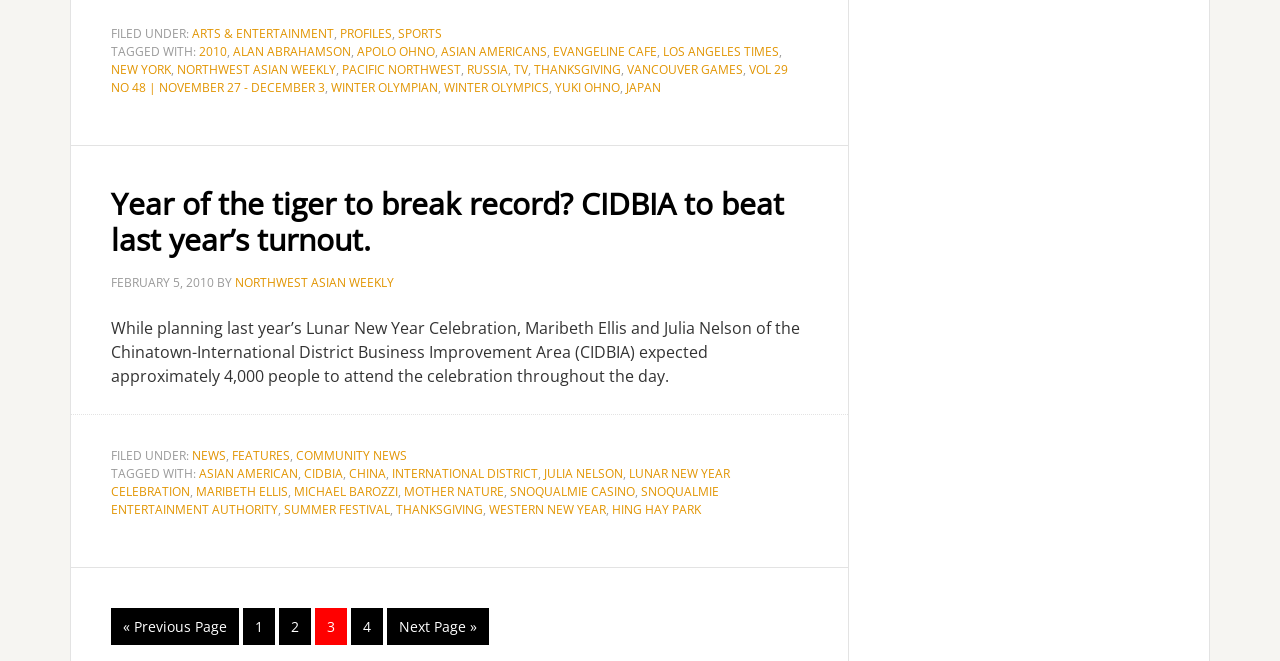What is the name of the business improvement area mentioned in the article?
From the image, respond with a single word or phrase.

CIDBIA